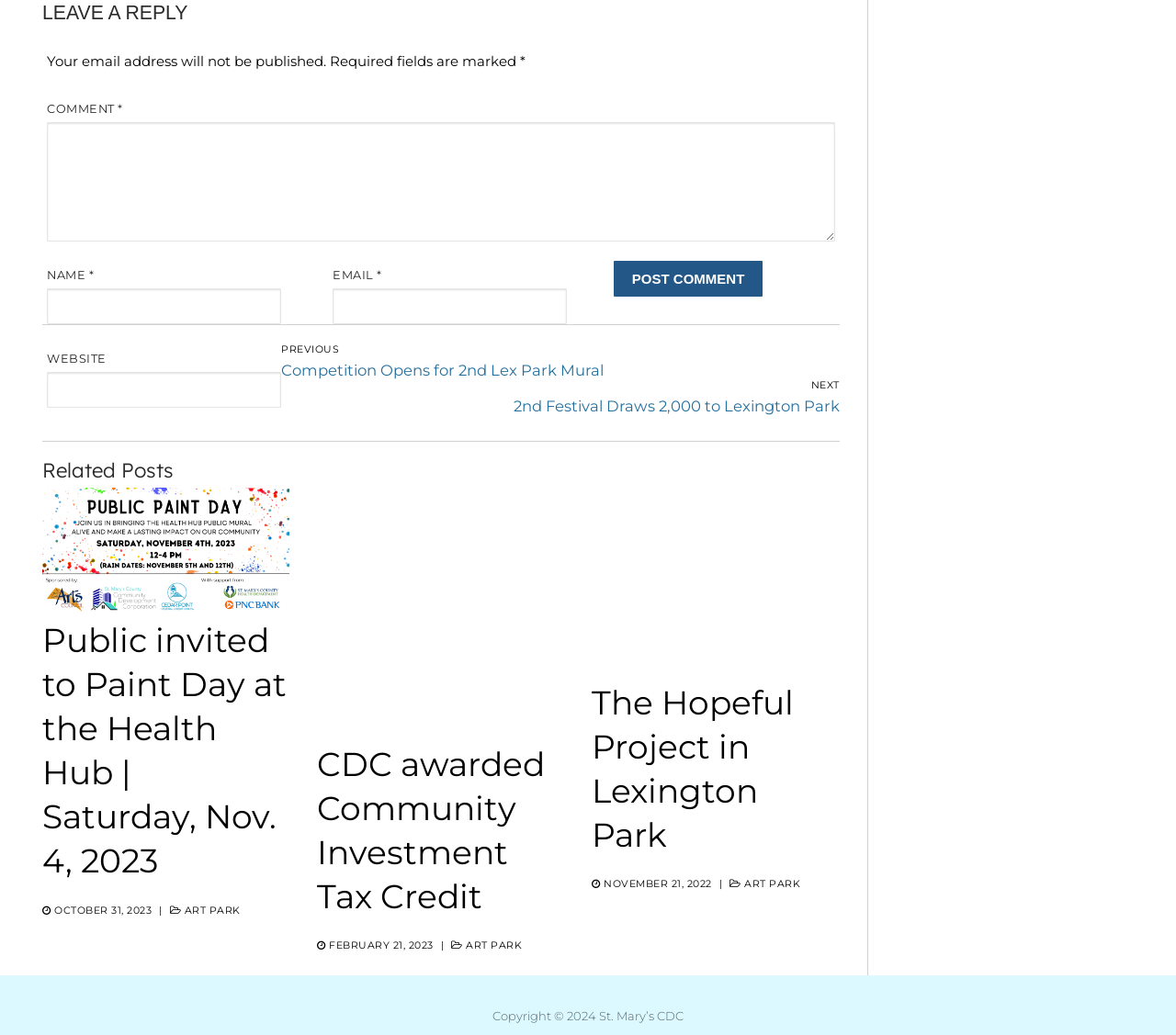Determine the bounding box coordinates of the clickable region to carry out the instruction: "leave a comment".

[0.04, 0.118, 0.71, 0.234]